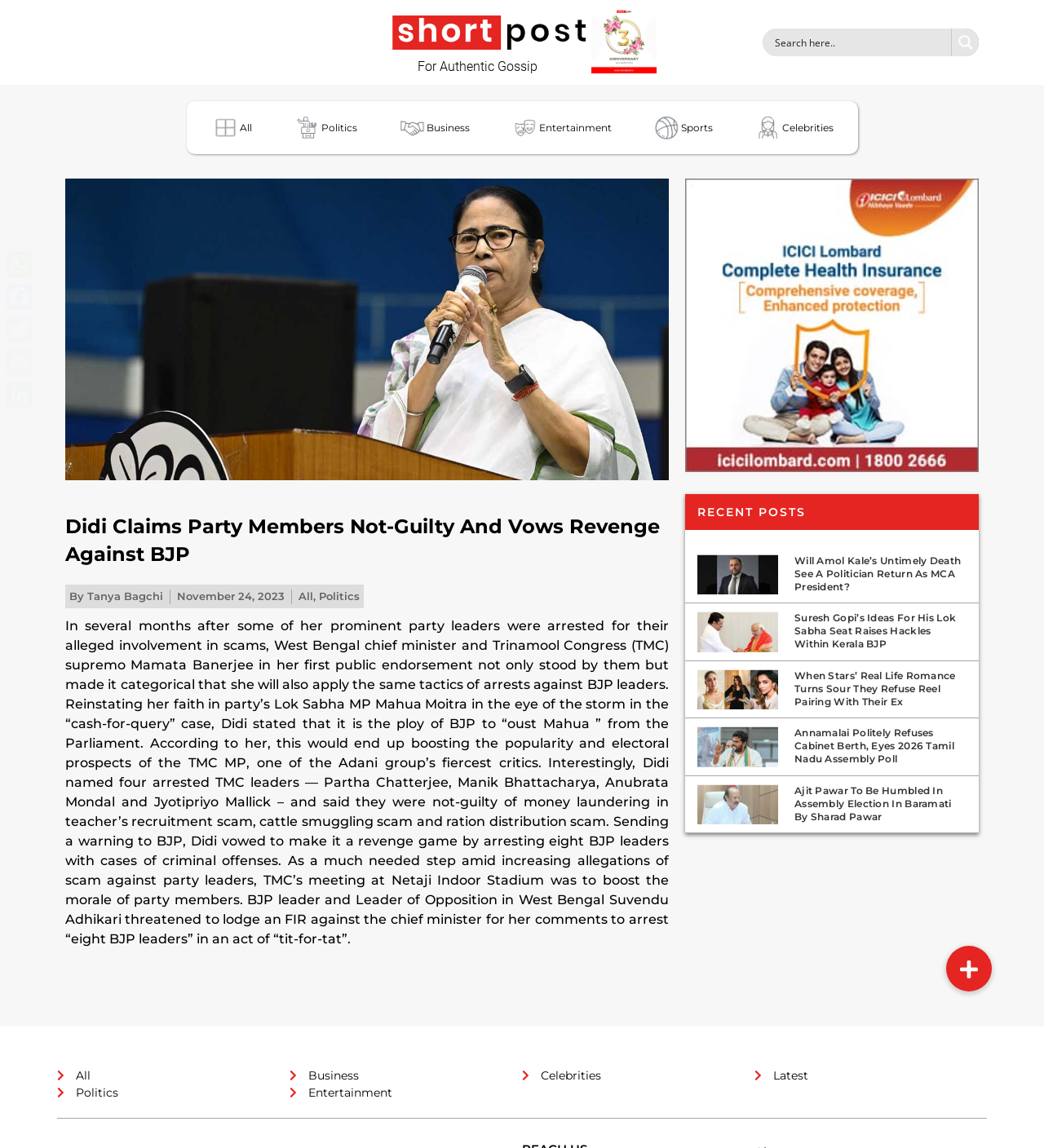Please provide the bounding box coordinates in the format (top-left x, top-left y, bottom-right x, bottom-right y). Remember, all values are floating point numbers between 0 and 1. What is the bounding box coordinate of the region described as: By Tanya Bagchi

[0.066, 0.513, 0.156, 0.527]